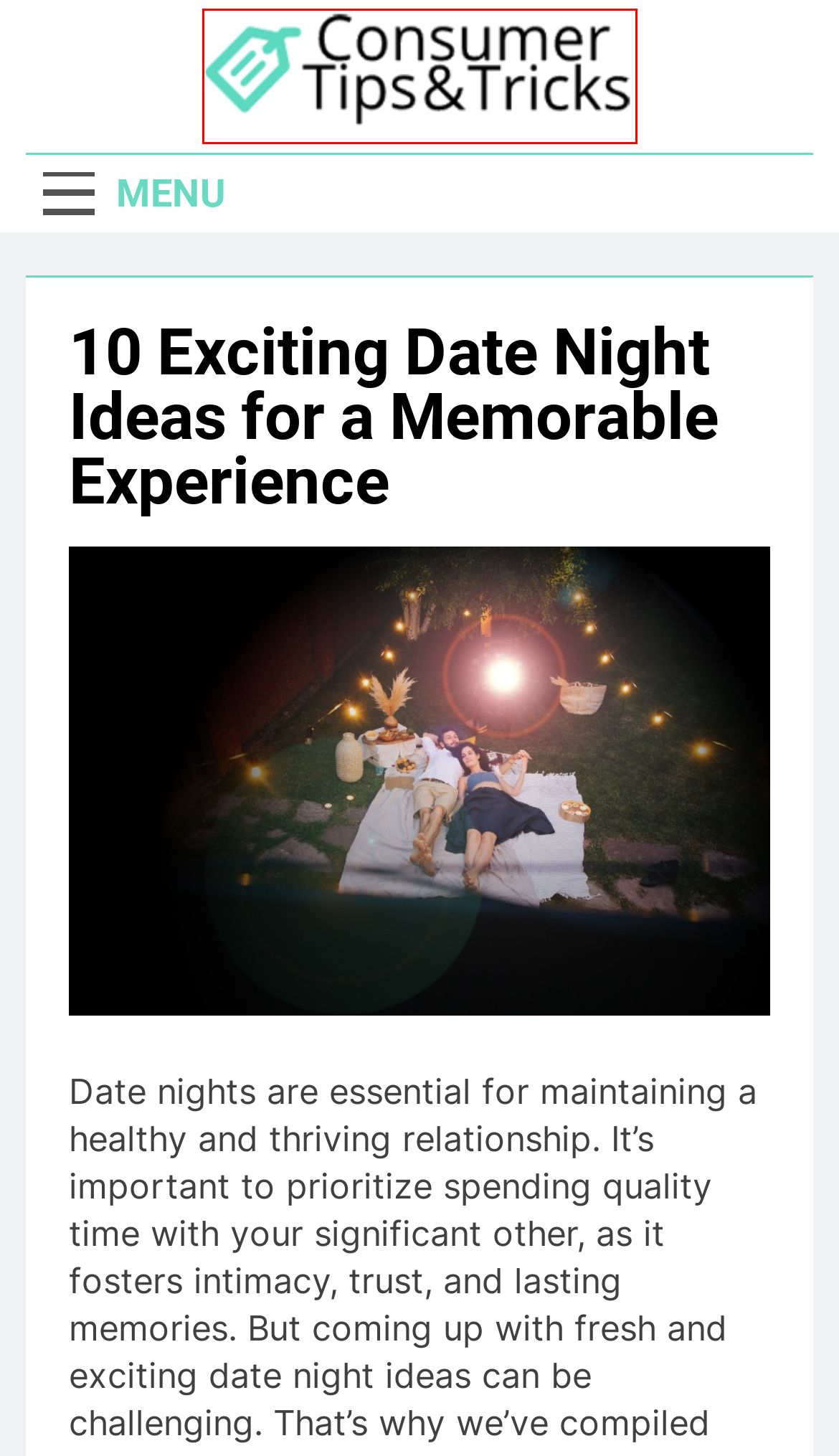Review the screenshot of a webpage which includes a red bounding box around an element. Select the description that best fits the new webpage once the element in the bounding box is clicked. Here are the candidates:
A. Demystifying the Basics for Every Taxpayer
B. Consumer Tips and Tricks - Life Hacks for the Everyday Consumer
C. The Ultimate Consumer's Guide to Buying a Lawn Mower
D. The Essential Guide to Choosing the Best Electric Toothbrush for Optimal Dental Health
E. Essential Tips for Choosing a High-Efficiency Toaster
F. About Us - Consumer Tips and Tricks
G. The Ultimate Guide to Buying a High-End Smart TV
H. Privacy Policy - Consumer Tips and Tricks

B